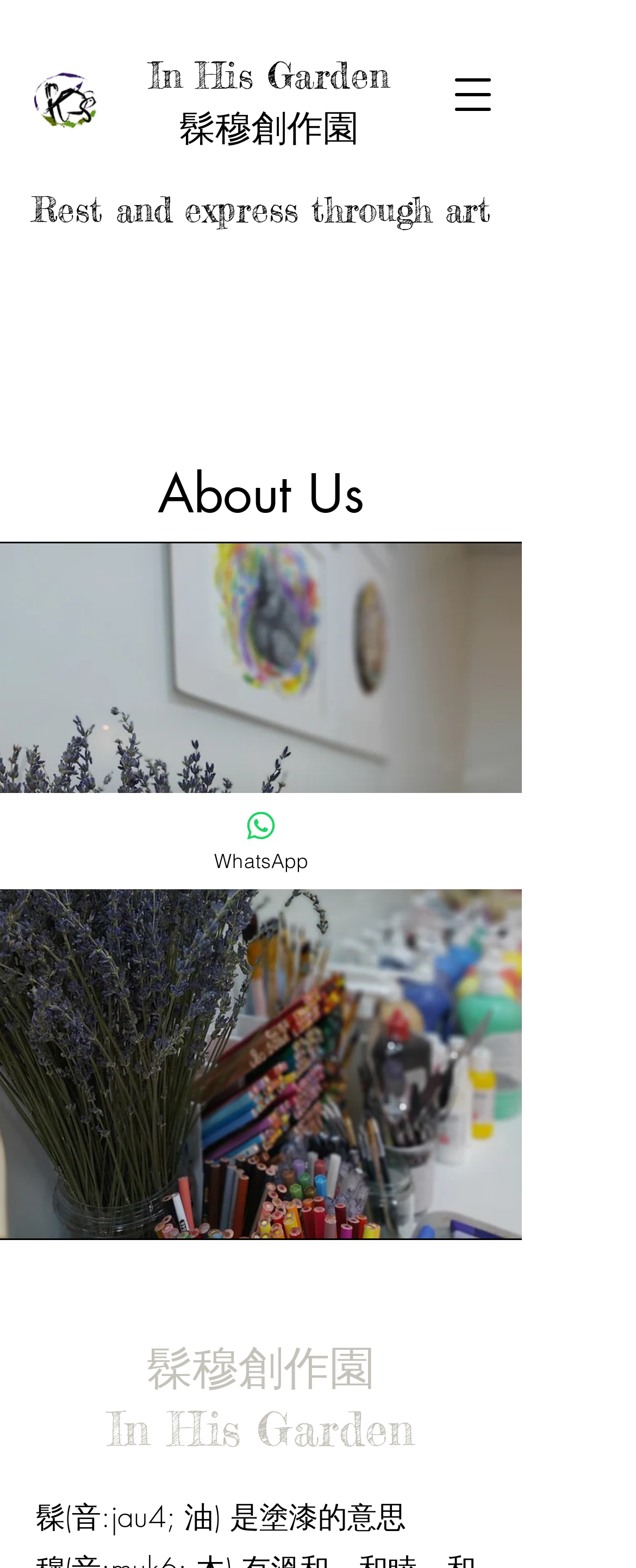What is the purpose of this website?
Can you offer a detailed and complete answer to this question?

The purpose of this website can be inferred from the StaticText element with the text 'Rest and express through art', which suggests that the website aims to provide a space for people to rest and reflect through art.